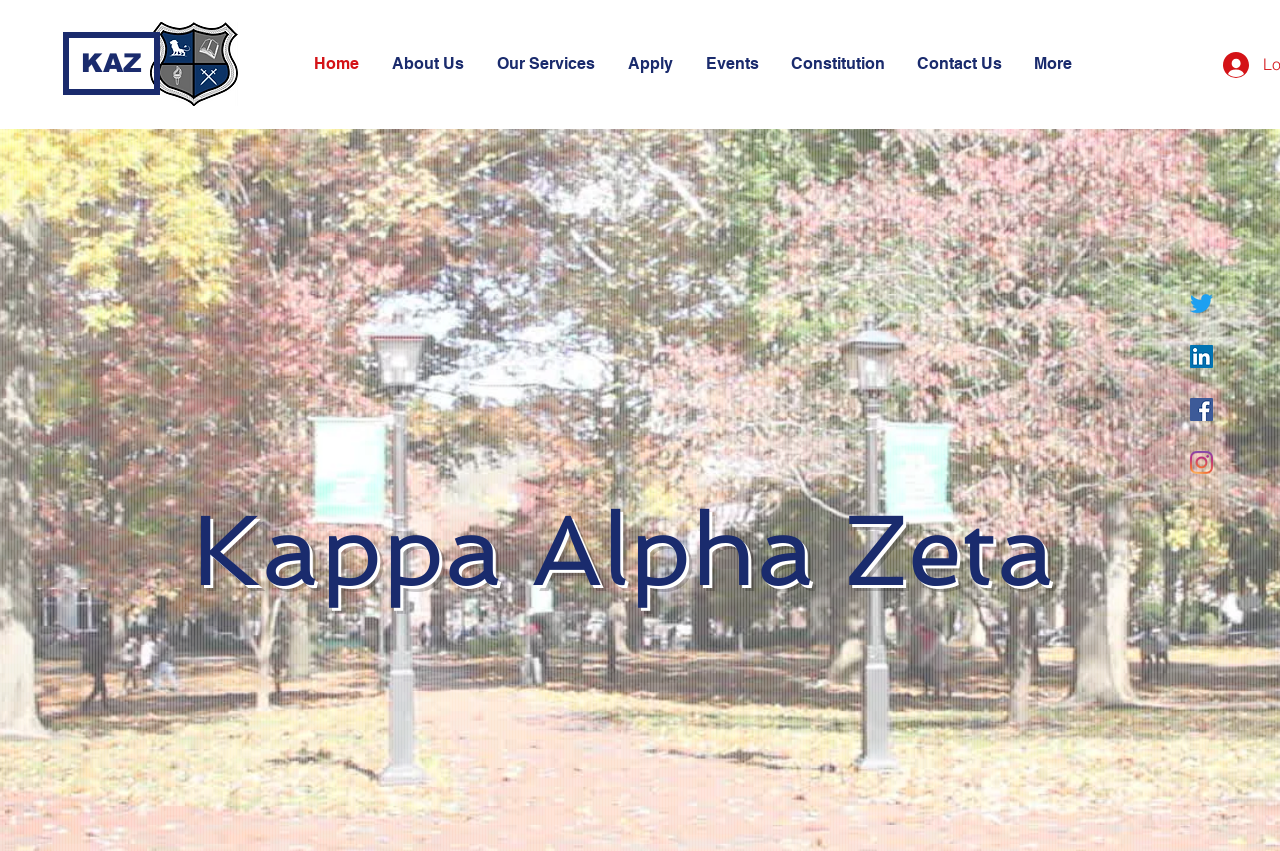Is there a 'More' option in the navigation links?
Answer the question with a thorough and detailed explanation.

I found a generic element labeled as 'More' in the site navigation section, which suggests that there may be additional options available.